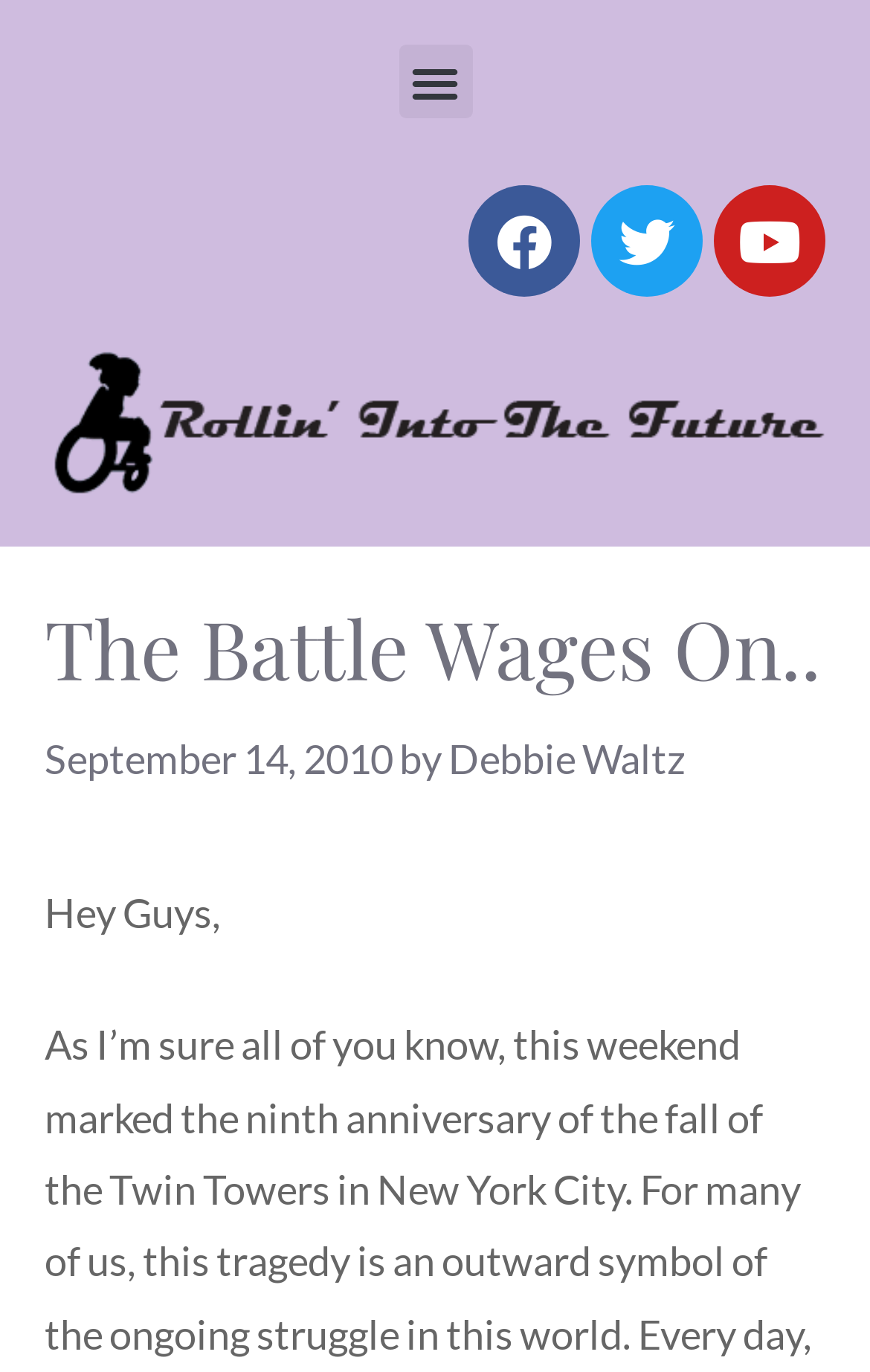Determine and generate the text content of the webpage's headline.

The Battle Wages On..